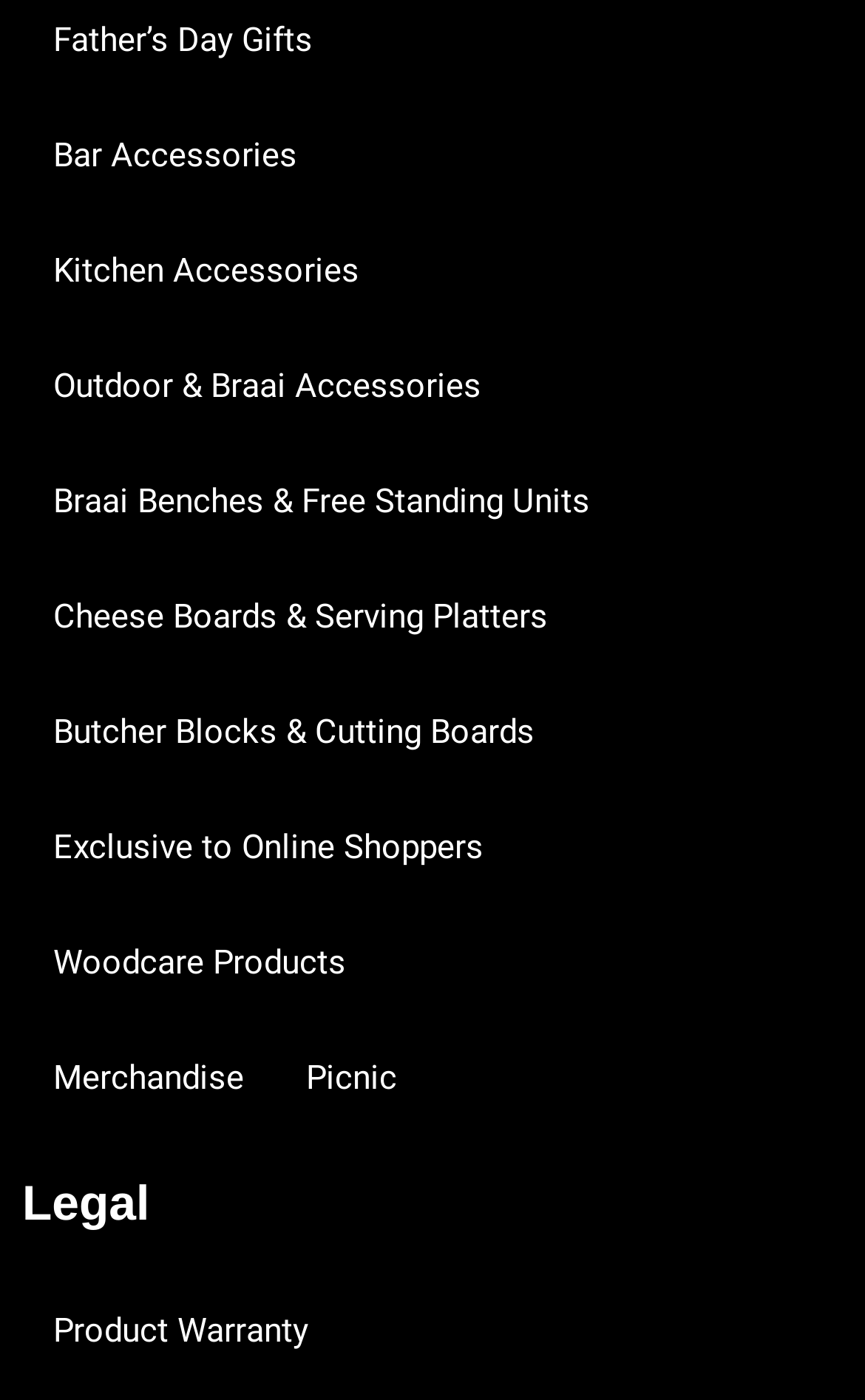Based on the image, provide a detailed and complete answer to the question: 
What is the first category of accessories?

The first link on the webpage is 'Bar Accessories', which suggests that it is the first category of accessories listed on the webpage.